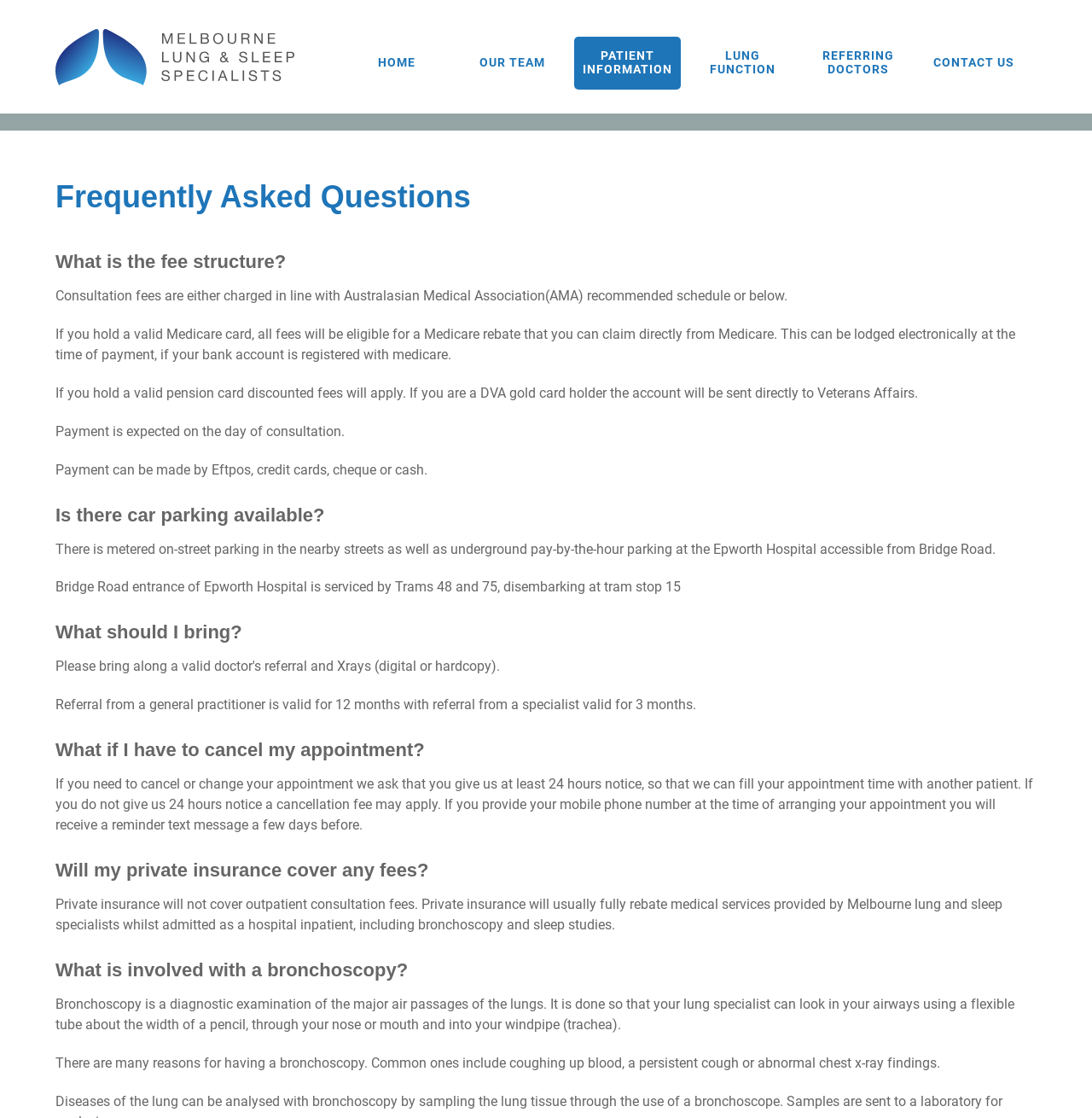Locate the bounding box of the UI element described by: "Home" in the given webpage screenshot.

[0.315, 0.033, 0.412, 0.08]